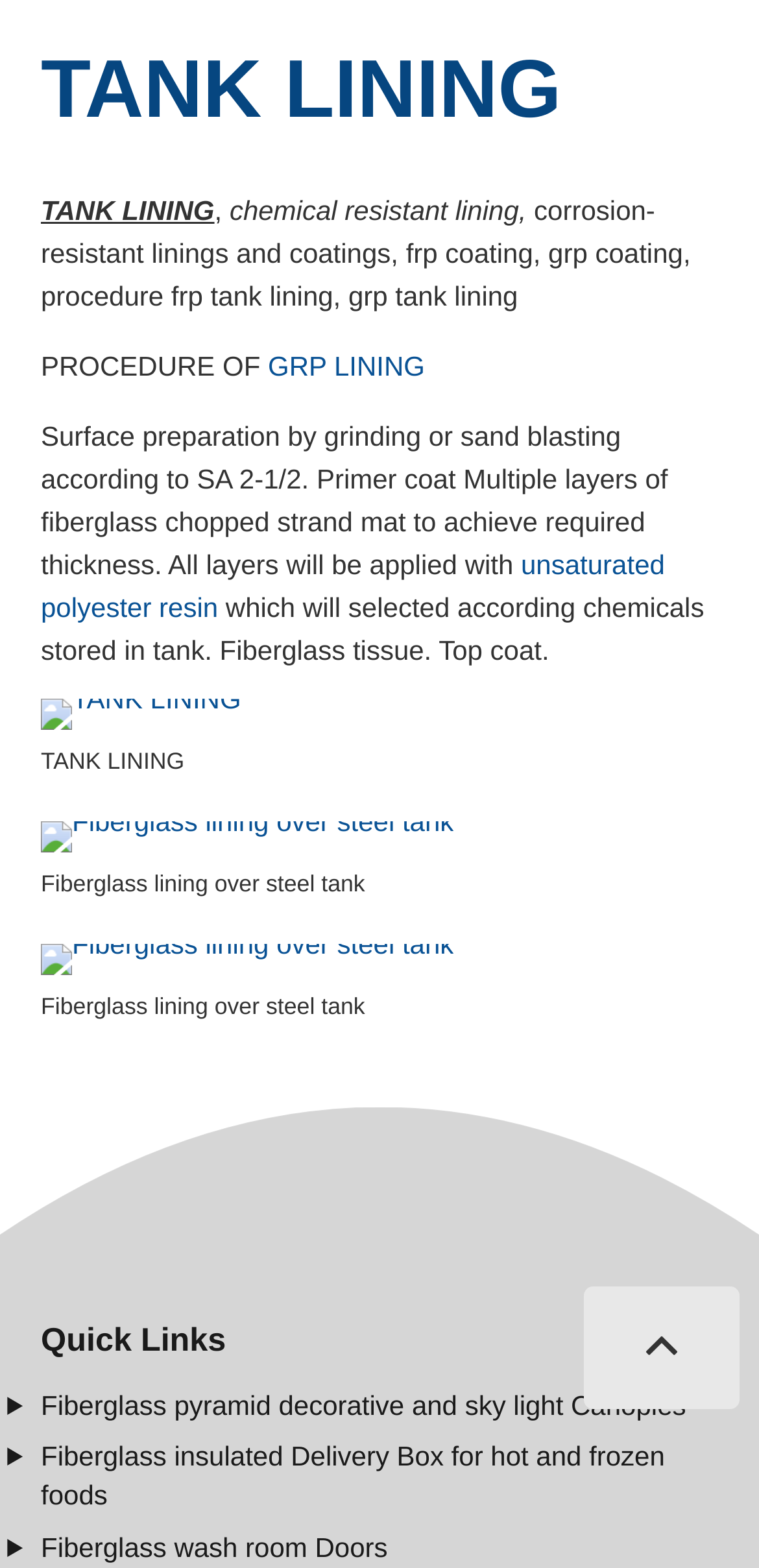Please answer the following question using a single word or phrase: 
How many images are there on this webpage?

5